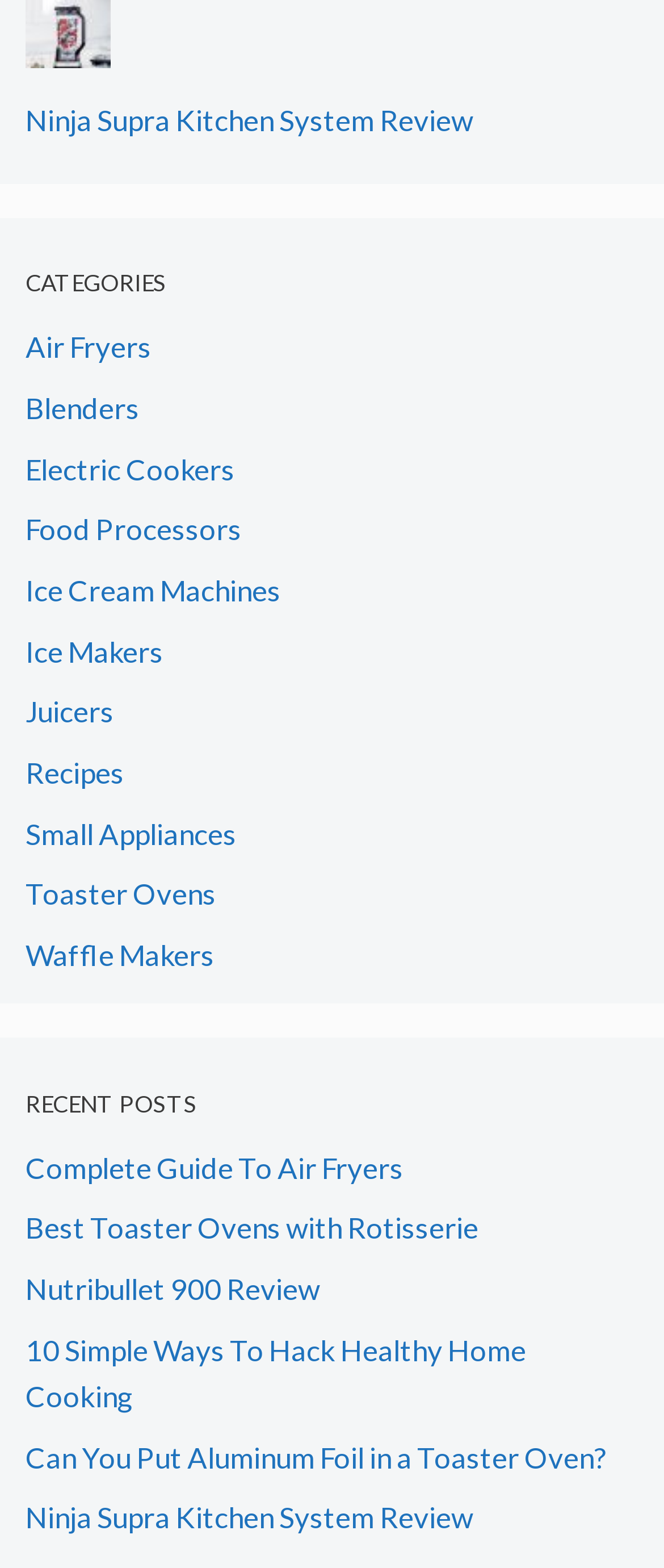Please specify the bounding box coordinates of the clickable section necessary to execute the following command: "Click on About us".

None